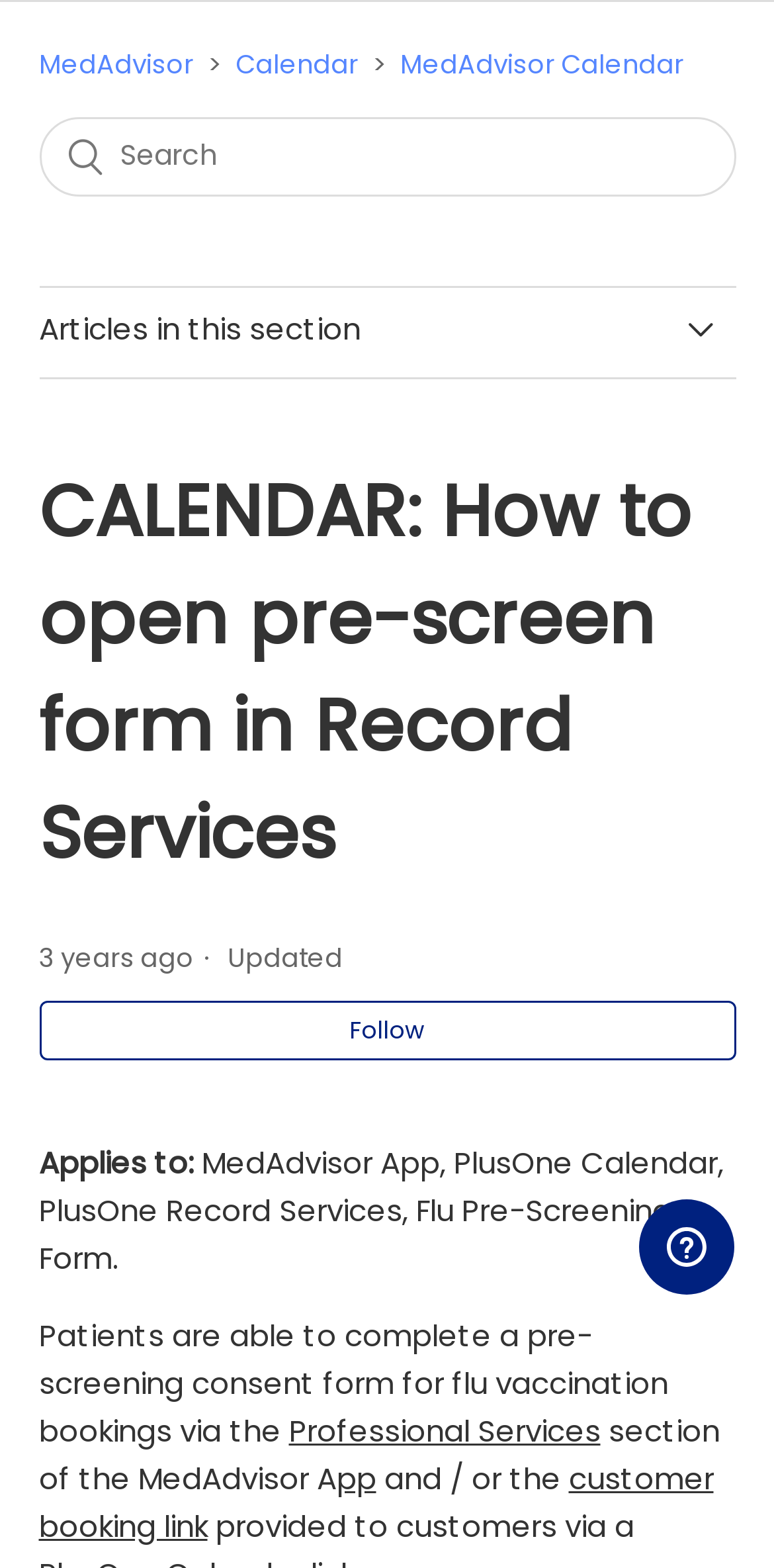What is the purpose of the 'Follow' button?
Please respond to the question with a detailed and well-explained answer.

The 'Follow' button is located at bounding box coordinates [0.05, 0.638, 0.95, 0.676] and is used to follow the article or section, allowing users to stay updated with any changes or new content.